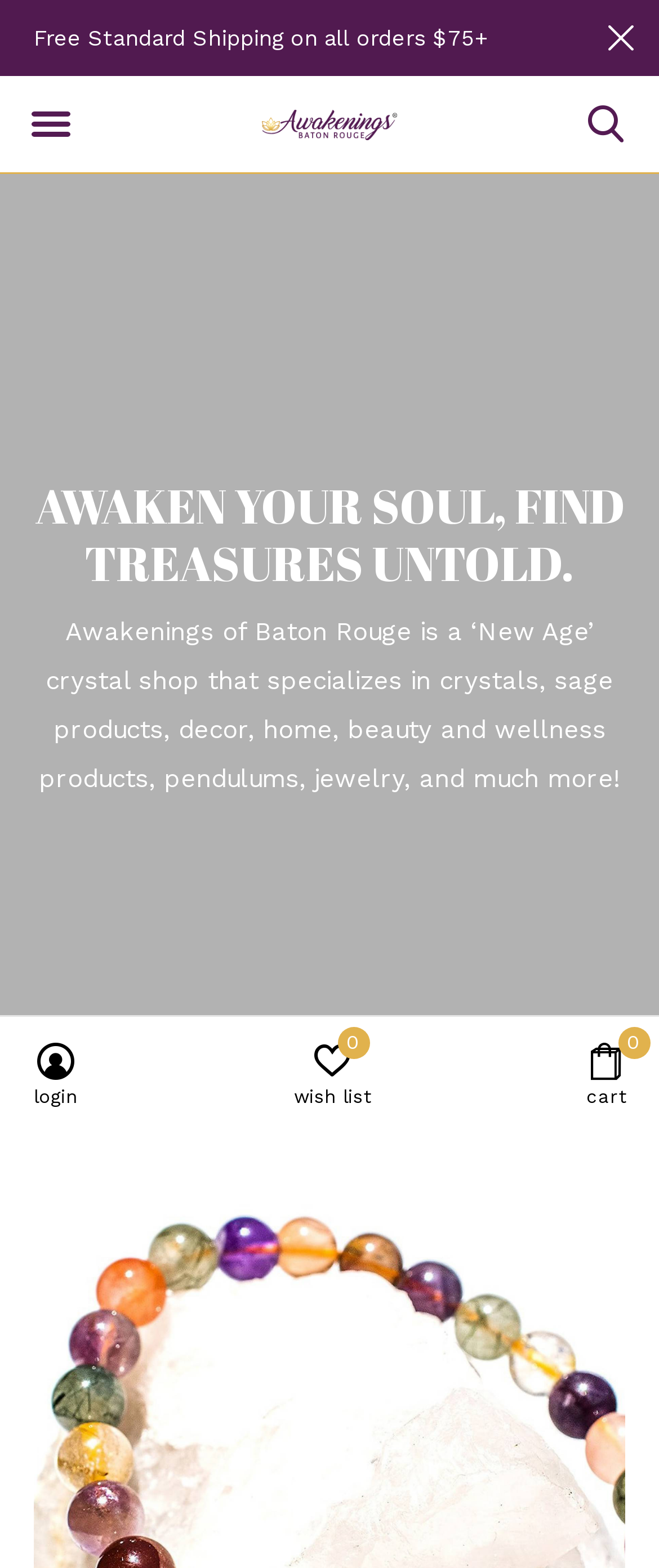Using floating point numbers between 0 and 1, provide the bounding box coordinates in the format (top-left x, top-left y, bottom-right x, bottom-right y). Locate the UI element described here: search

[0.892, 0.067, 0.946, 0.09]